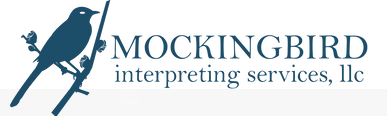What is the font style of 'MOCKINGBIRD'?
Using the image, respond with a single word or phrase.

Bold, elegant